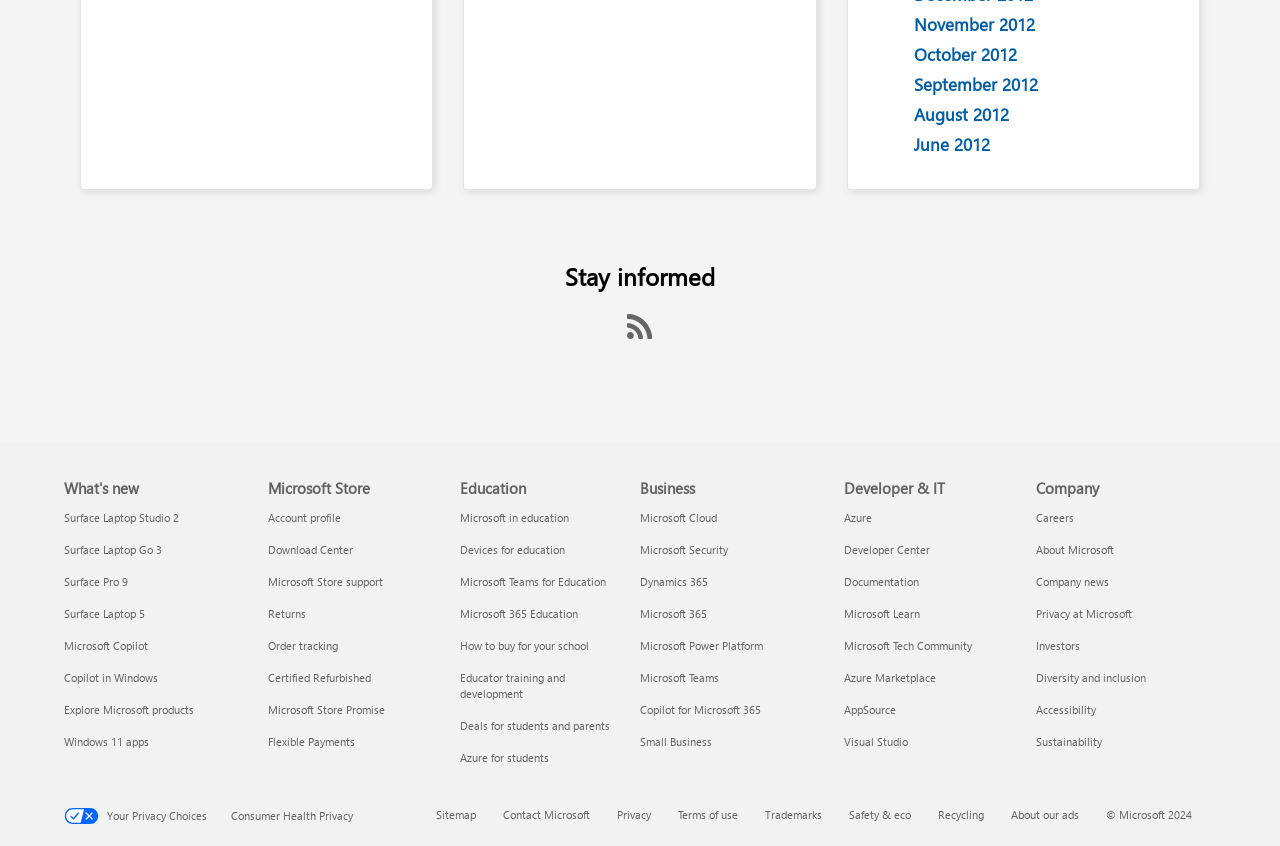Determine the bounding box for the described HTML element: "Azure". Ensure the coordinates are four float numbers between 0 and 1 in the format [left, top, right, bottom].

[0.659, 0.602, 0.681, 0.62]